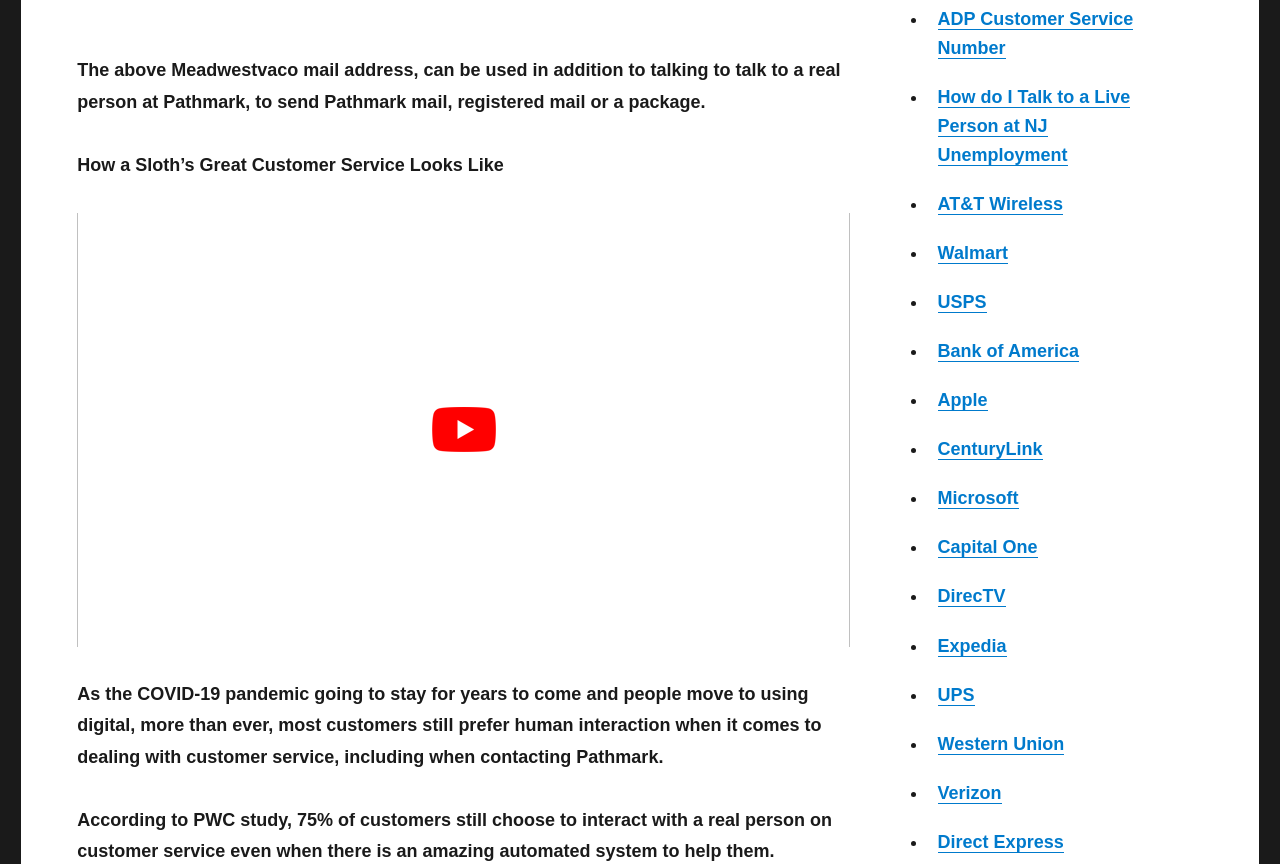What type of content is the button 'play Youtube video' for?
Refer to the image and provide a one-word or short phrase answer.

Video